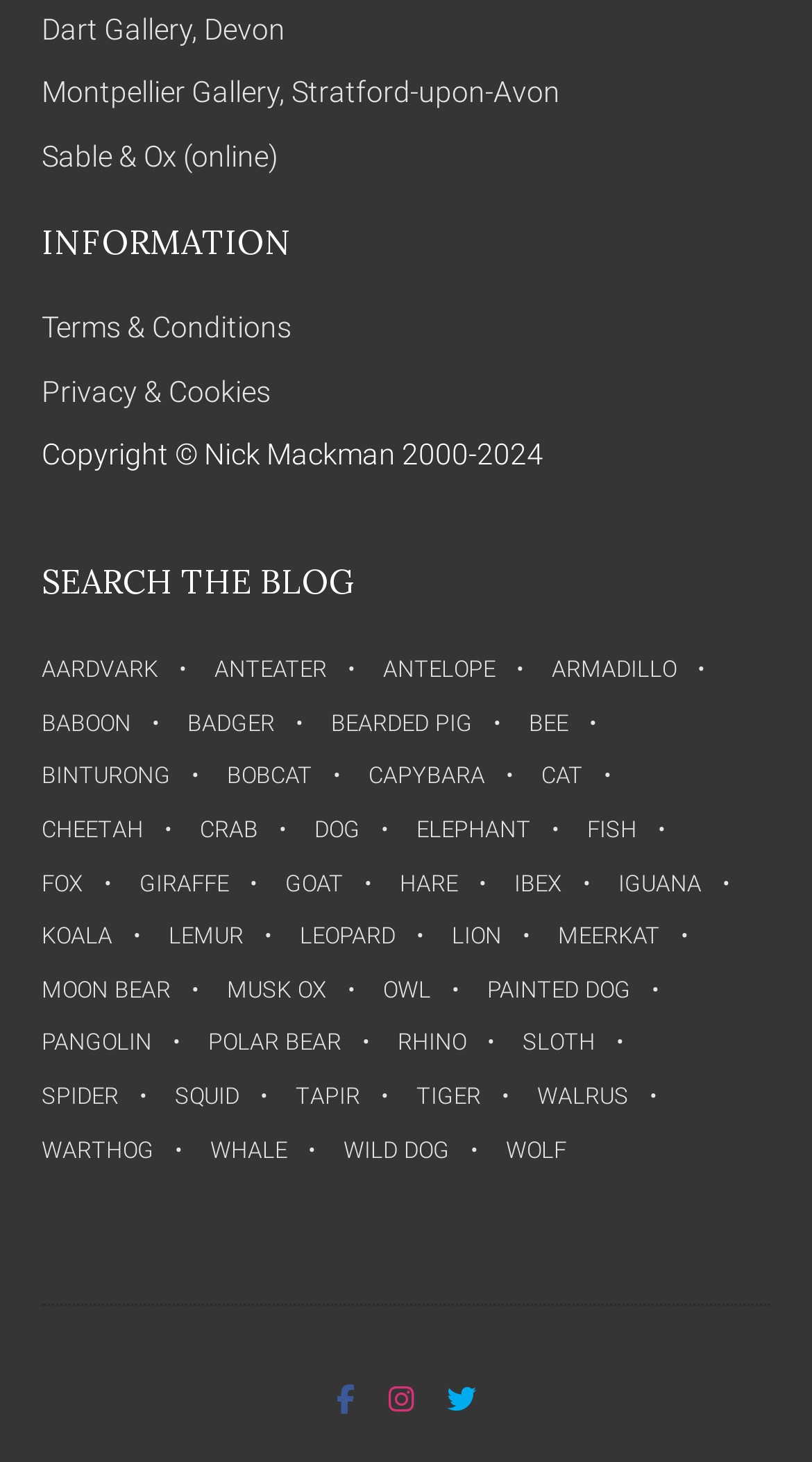Please find the bounding box coordinates of the element's region to be clicked to carry out this instruction: "View information about Aardvark".

[0.051, 0.447, 0.256, 0.471]